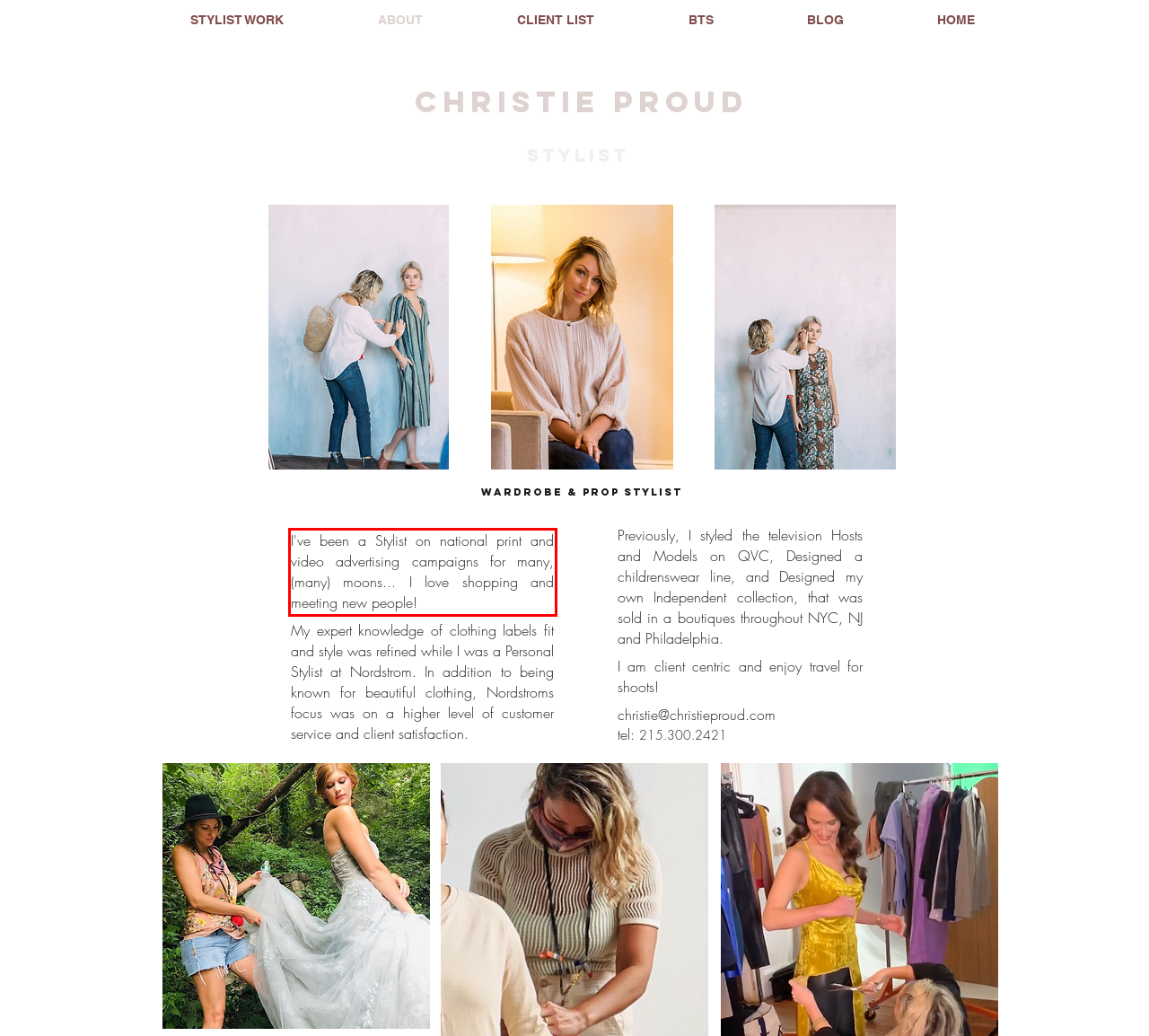Within the screenshot of the webpage, locate the red bounding box and use OCR to identify and provide the text content inside it.

I've been a Stylist on national print and video advertising campaigns for many, (many) moons... I love shopping and meeting new people!